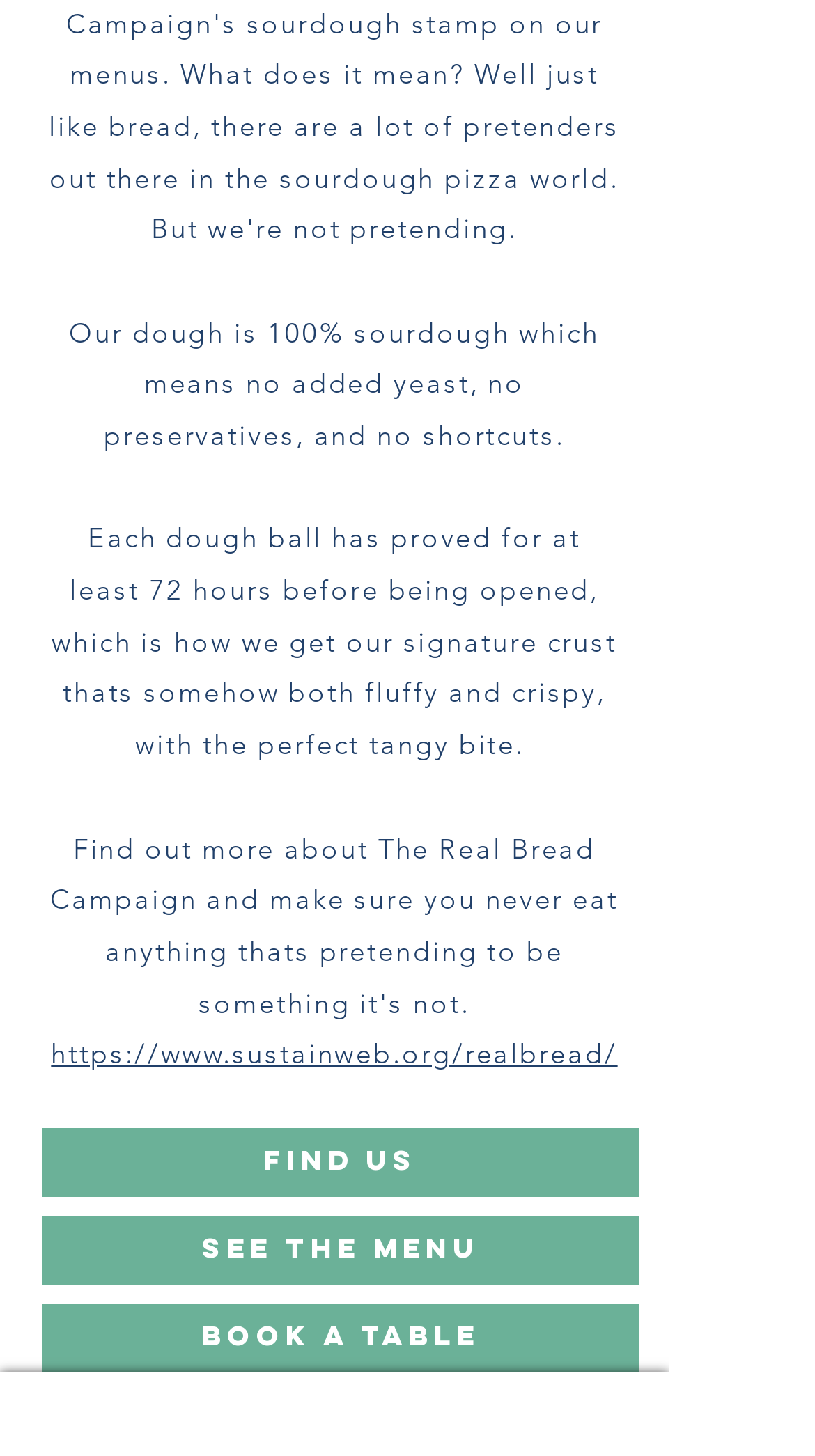Find the bounding box coordinates for the HTML element specified by: "SEE THE MENU".

[0.051, 0.835, 0.785, 0.882]